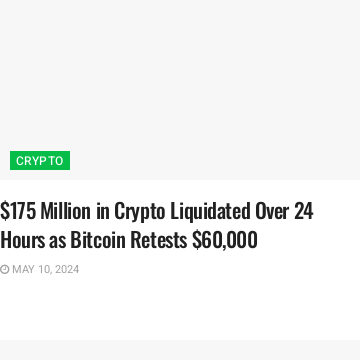Respond to the question below with a single word or phrase: What is the price range of Bitcoin mentioned in the headline?

$60,000